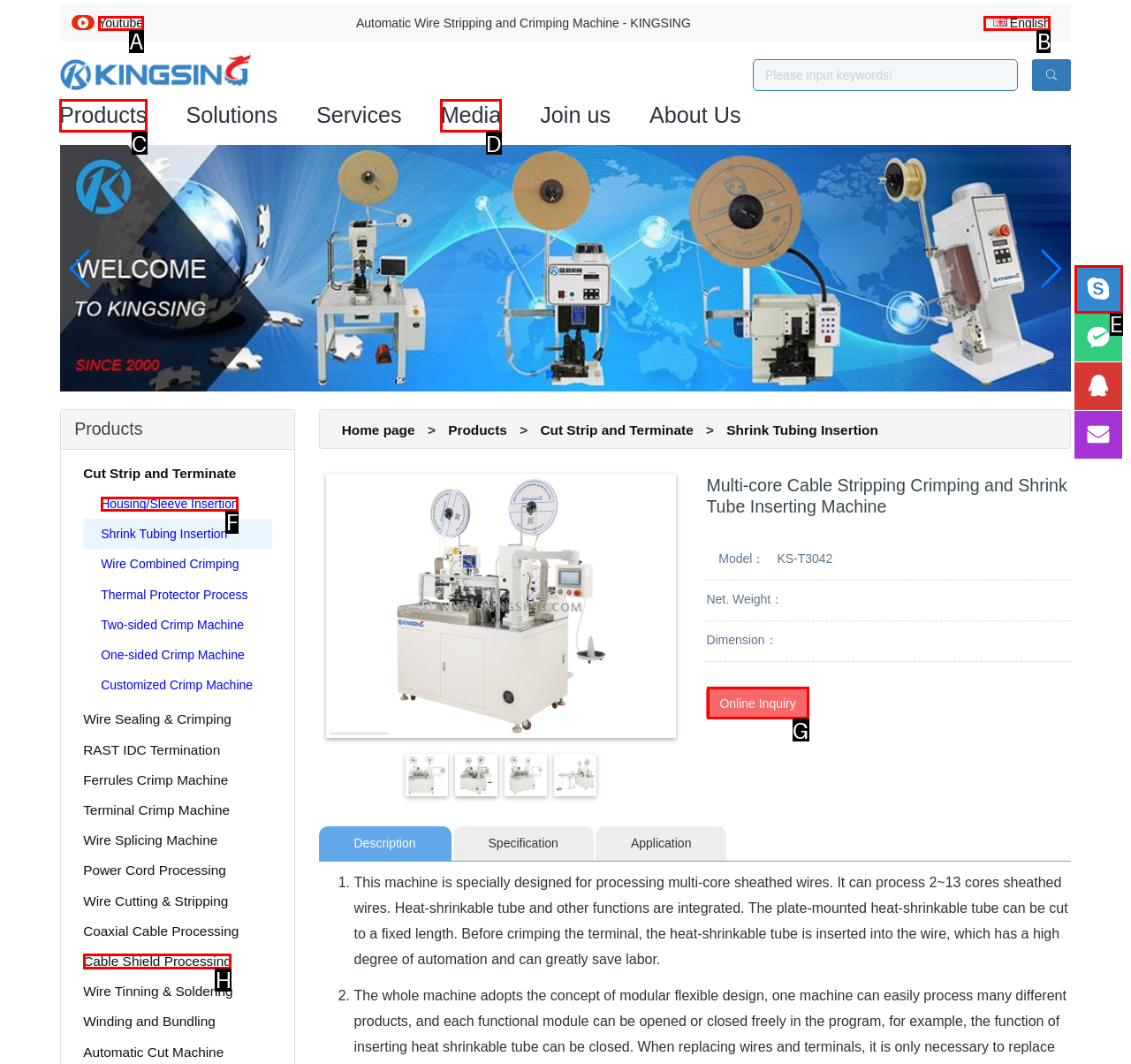Figure out which option to click to perform the following task: Make an online inquiry
Provide the letter of the correct option in your response.

G